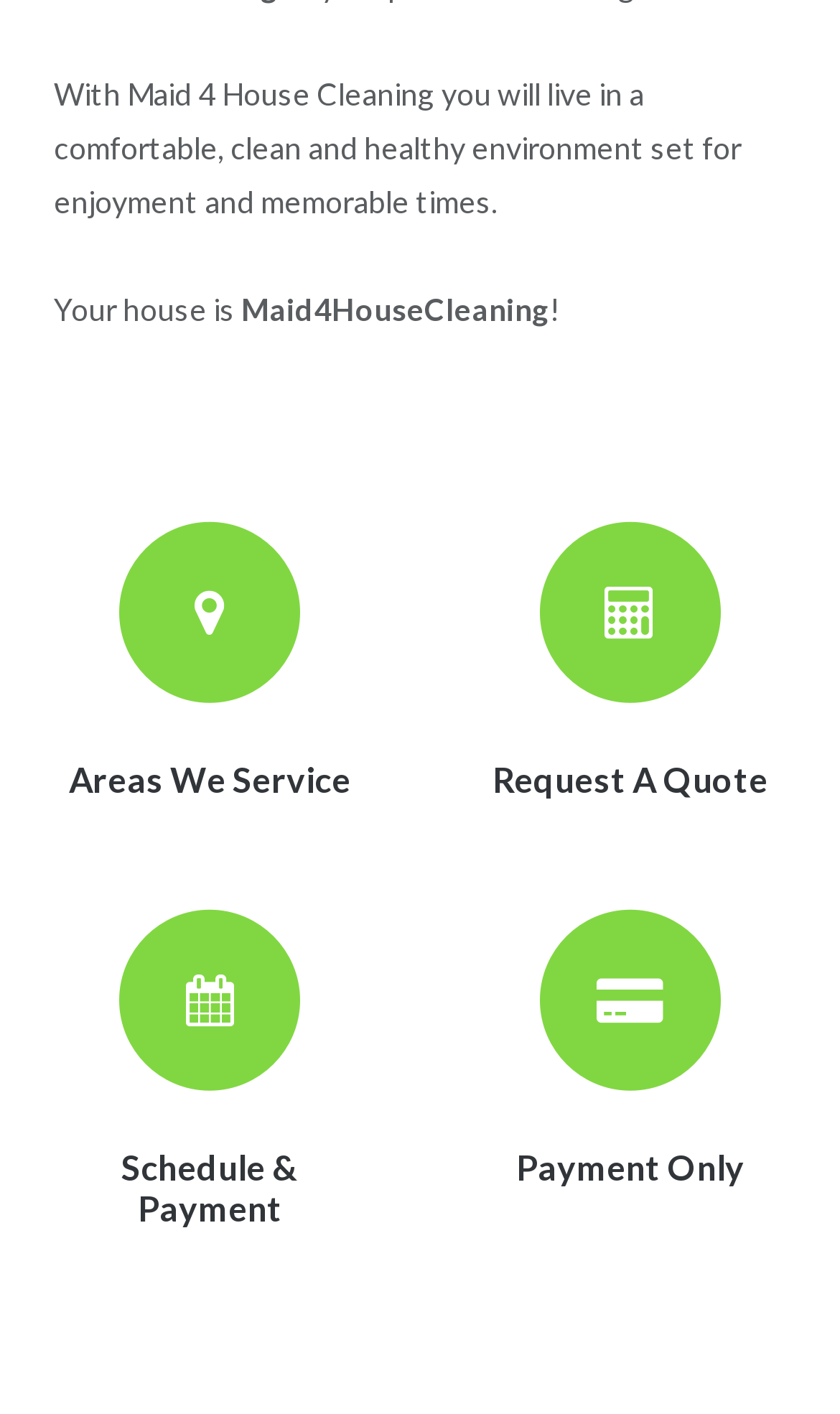Determine the bounding box coordinates for the region that must be clicked to execute the following instruction: "View areas we service".

[0.082, 0.536, 0.418, 0.565]